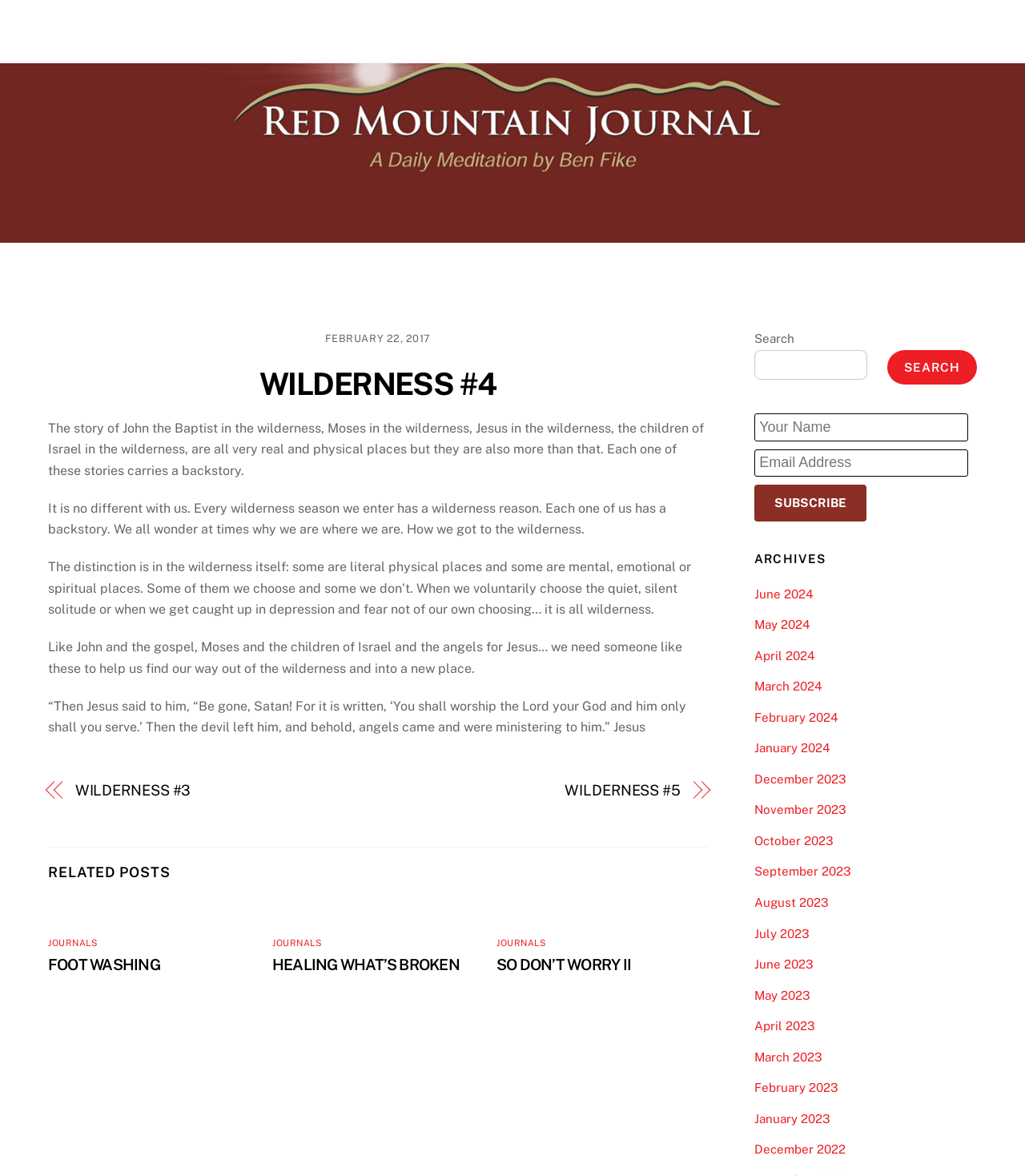What is the date of the article?
Provide a detailed and extensive answer to the question.

I found the date of the article by looking at the time element with the text 'FEBRUARY 22, 2017' which is located at the top of the article section.